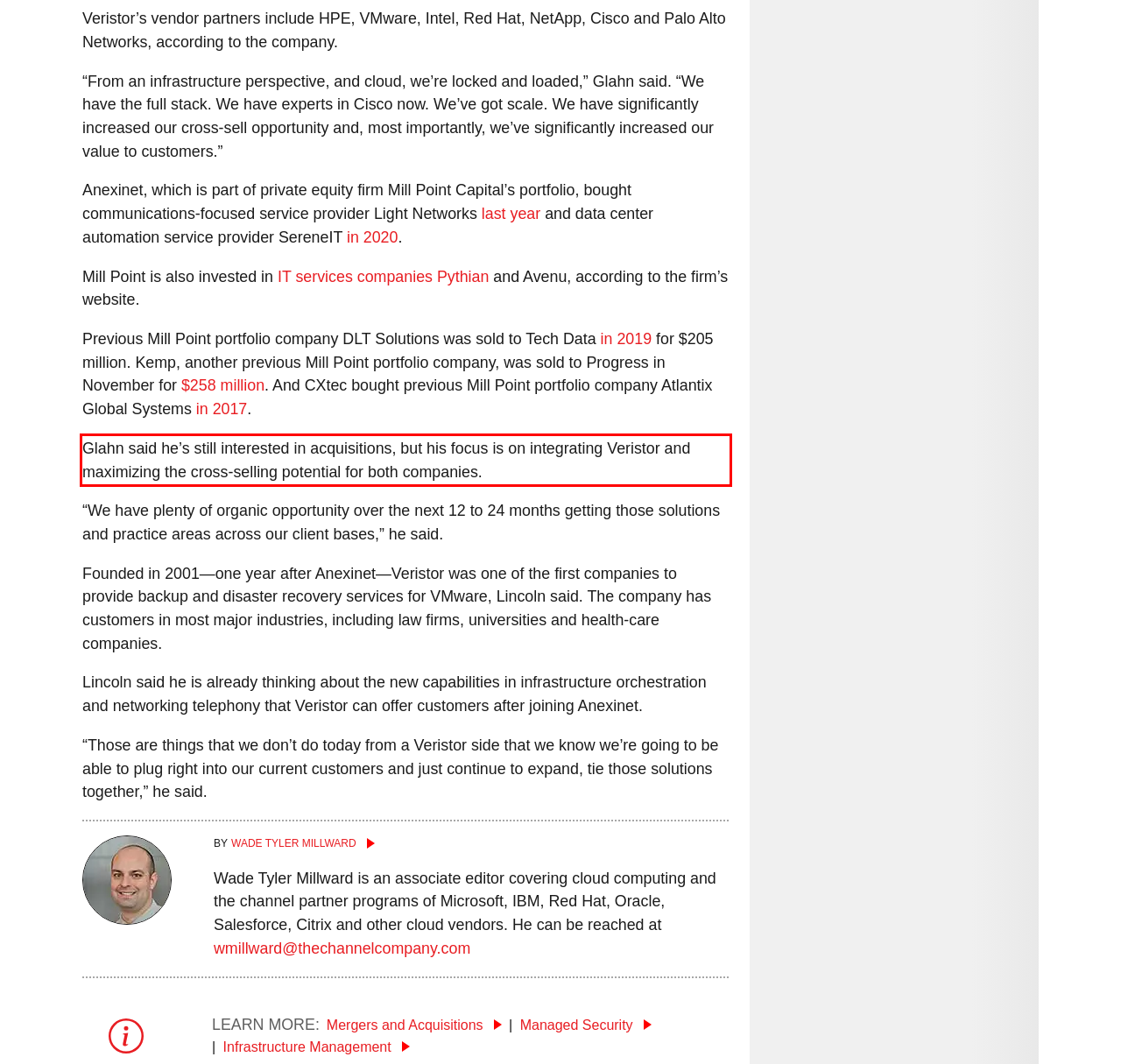Given a screenshot of a webpage, locate the red bounding box and extract the text it encloses.

Glahn said he’s still interested in acquisitions, but his focus is on integrating Veristor and maximizing the cross-selling potential for both companies.